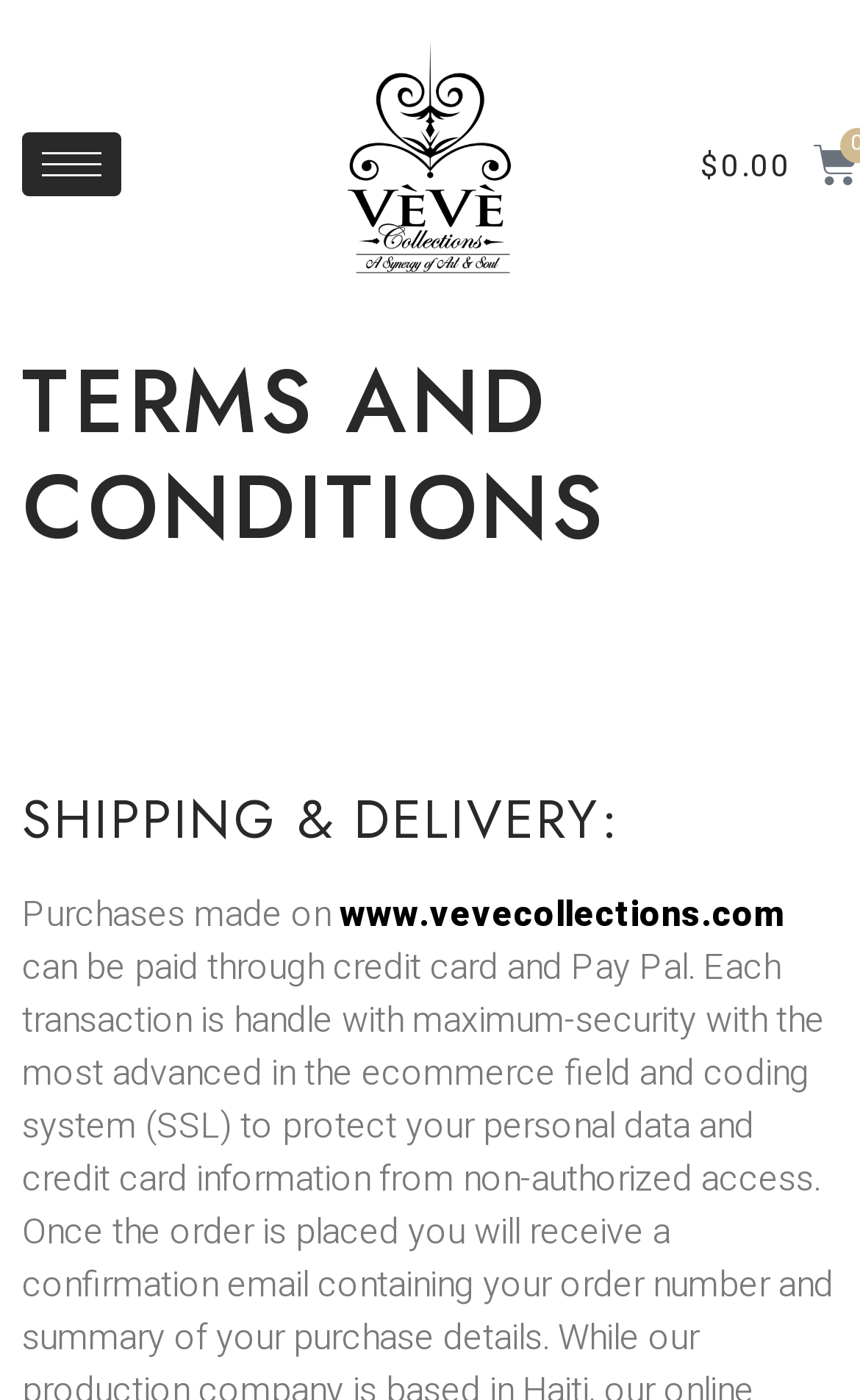Determine the bounding box coordinates (top-left x, top-left y, bottom-right x, bottom-right y) of the UI element described in the following text: Menu

None